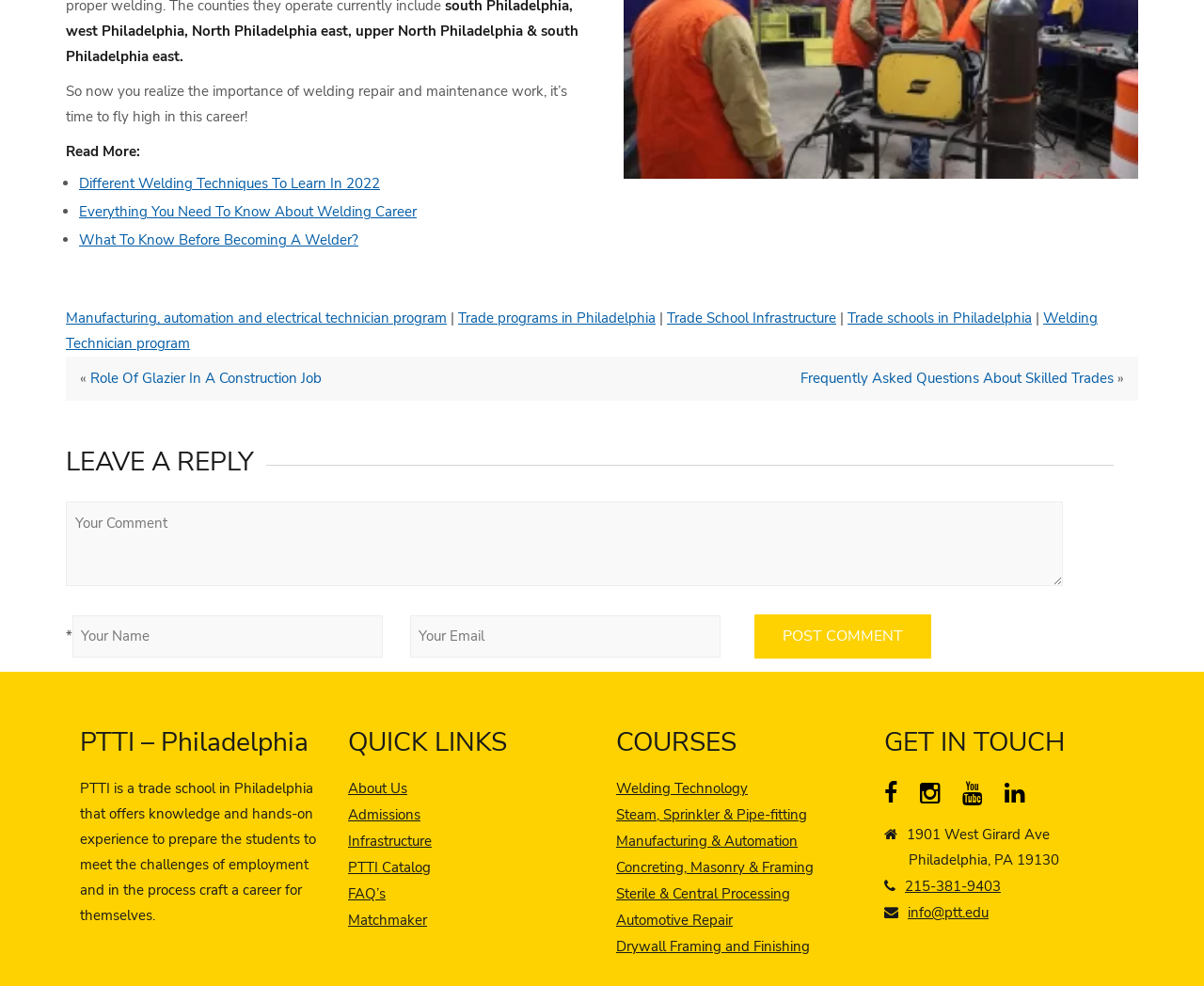Predict the bounding box coordinates of the area that should be clicked to accomplish the following instruction: "Click on the 'Different Welding Techniques To Learn In 2022' link". The bounding box coordinates should consist of four float numbers between 0 and 1, i.e., [left, top, right, bottom].

[0.066, 0.177, 0.316, 0.196]